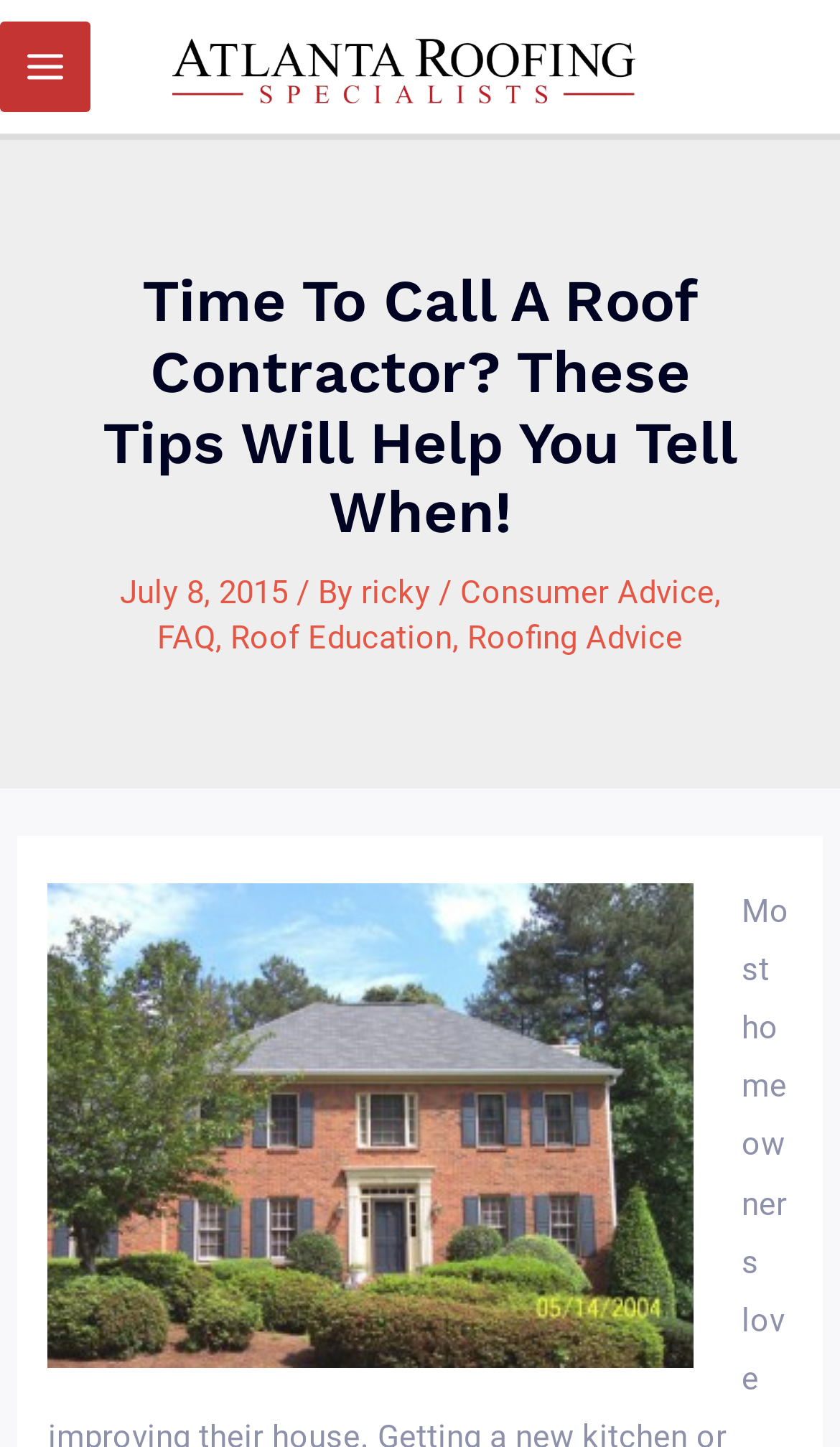Provide a brief response using a word or short phrase to this question:
What is the category of the article?

Roofing Advice